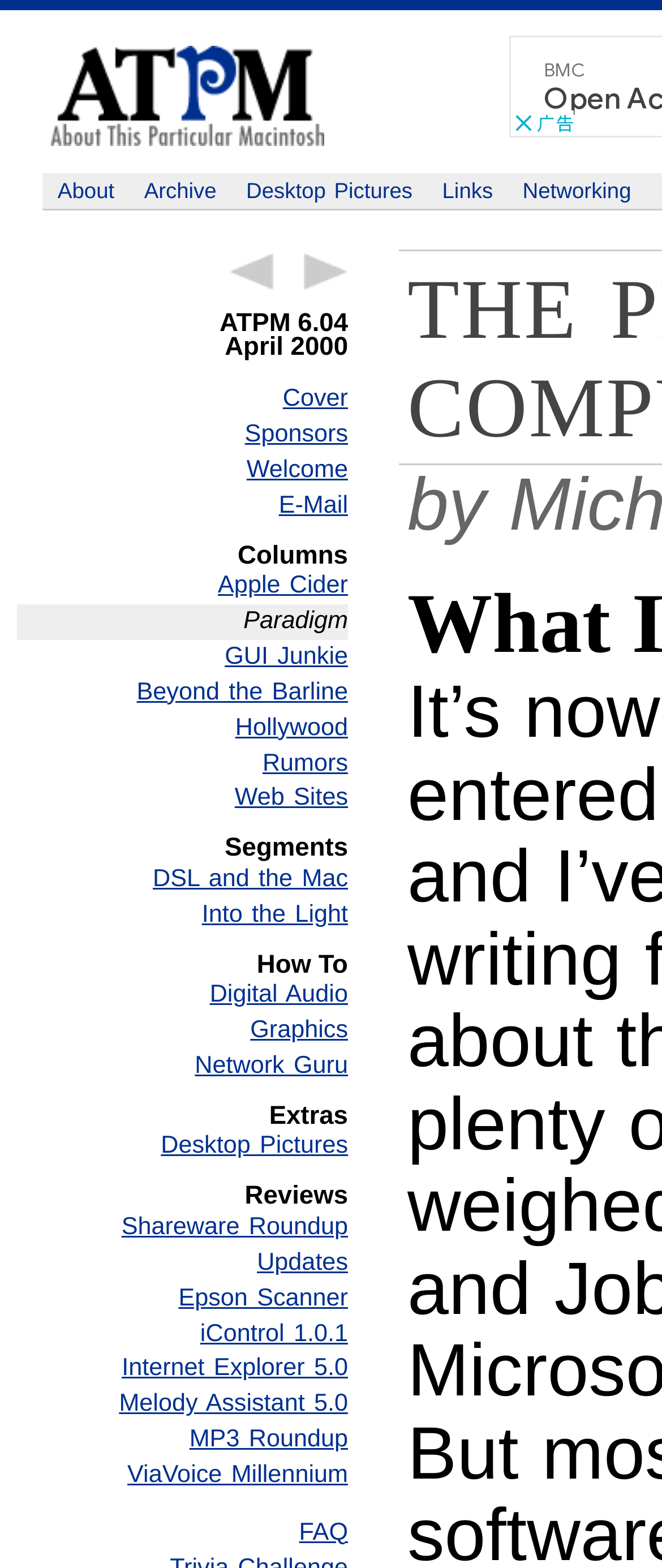Locate the bounding box coordinates of the element that needs to be clicked to carry out the instruction: "view desktop pictures". The coordinates should be given as four float numbers ranging from 0 to 1, i.e., [left, top, right, bottom].

[0.349, 0.111, 0.649, 0.134]